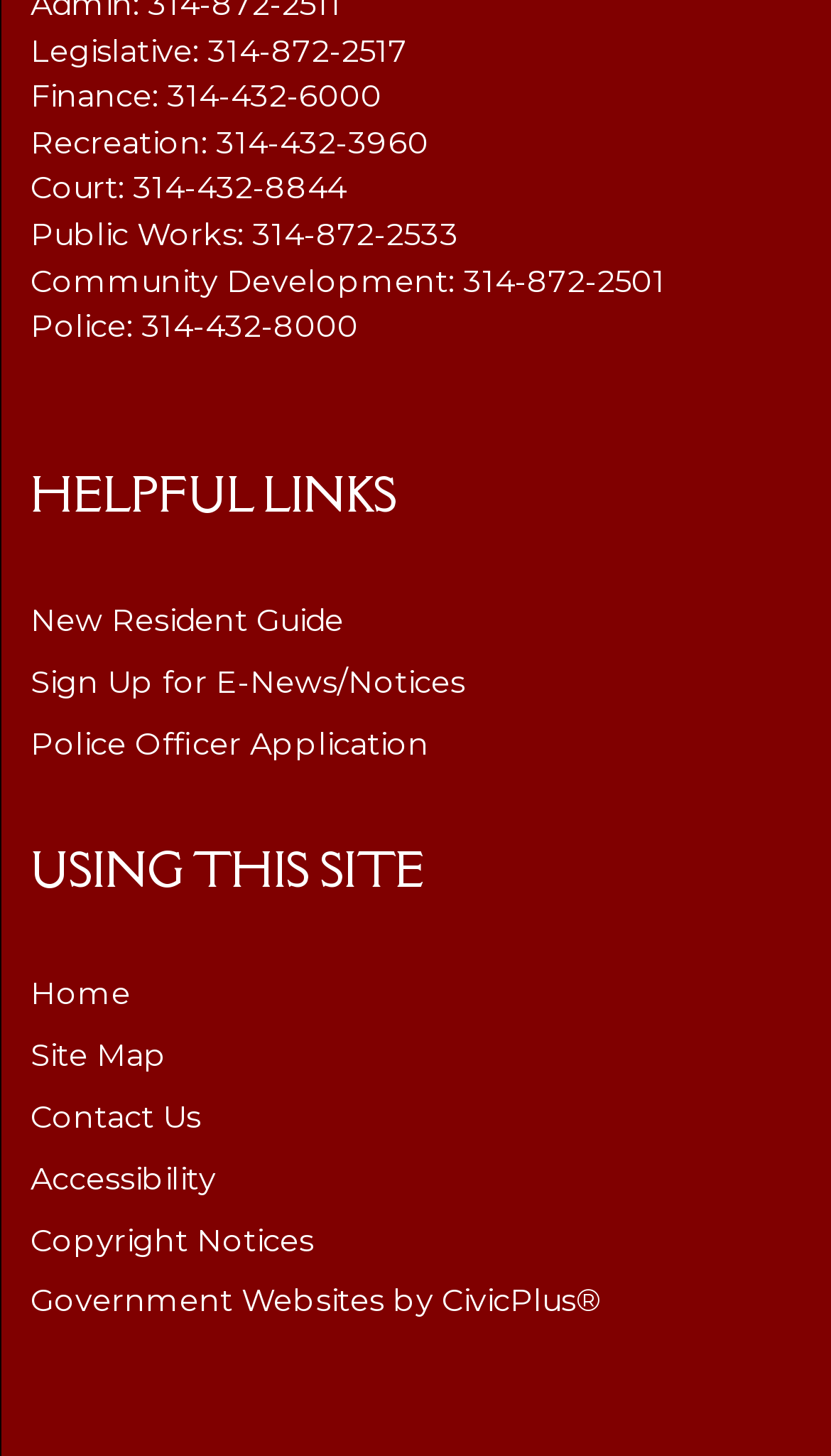Please specify the bounding box coordinates of the clickable region to carry out the following instruction: "Call the legislative department". The coordinates should be four float numbers between 0 and 1, in the format [left, top, right, bottom].

[0.037, 0.021, 0.491, 0.048]